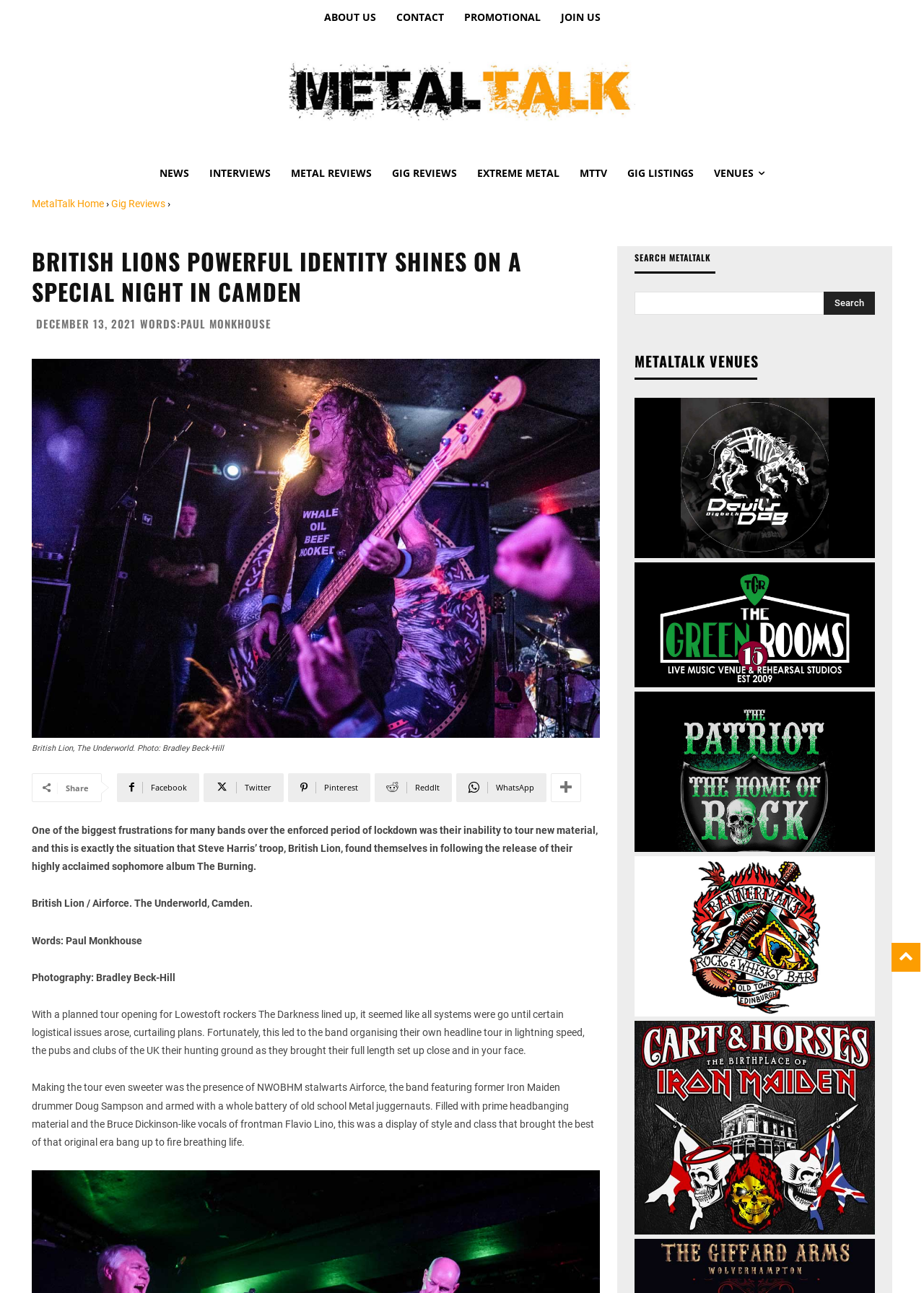Determine the bounding box coordinates of the region to click in order to accomplish the following instruction: "Search for metal bands". Provide the coordinates as four float numbers between 0 and 1, specifically [left, top, right, bottom].

[0.686, 0.226, 0.947, 0.243]